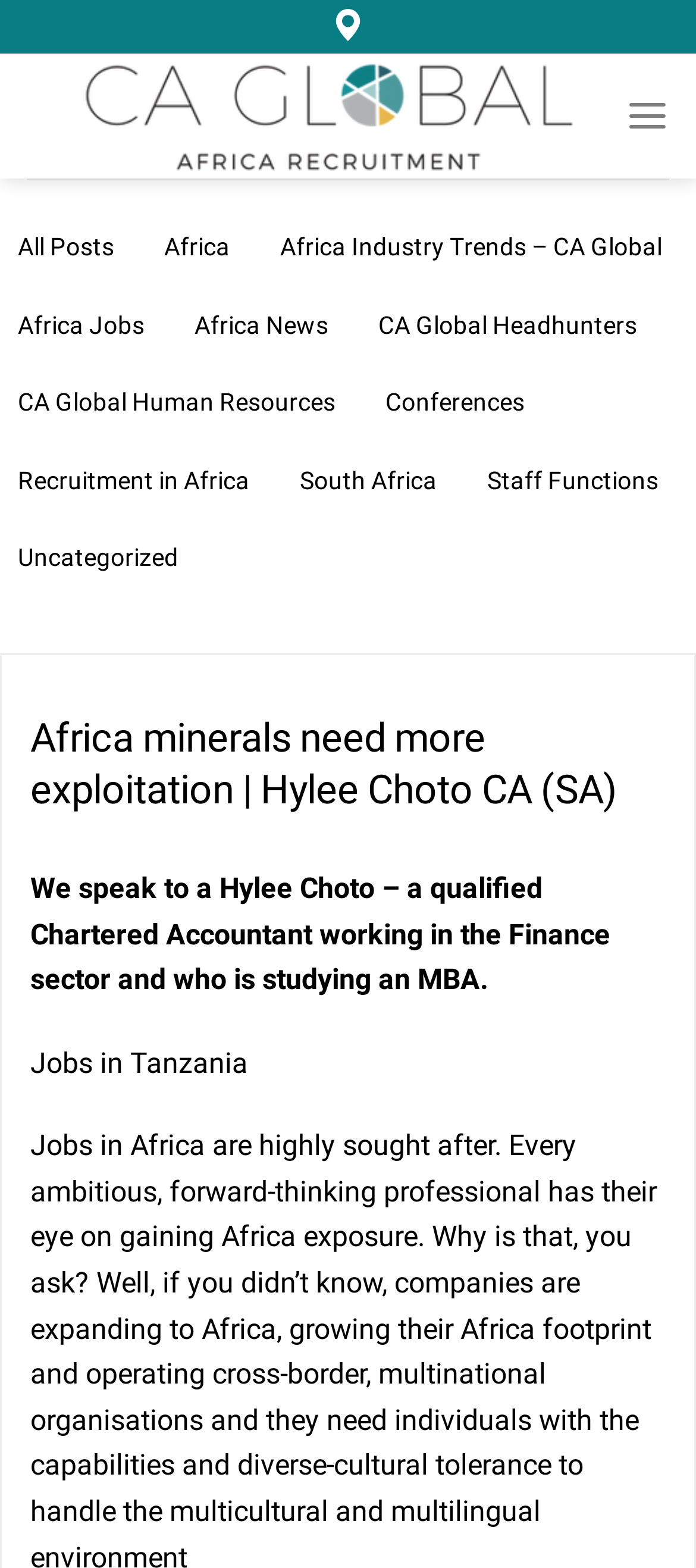What type of degree is Hylee Choto studying?
Use the information from the screenshot to give a comprehensive response to the question.

The text mentions that Hylee Choto is 'studying an MBA', which stands for Master of Business Administration, a type of postgraduate degree.